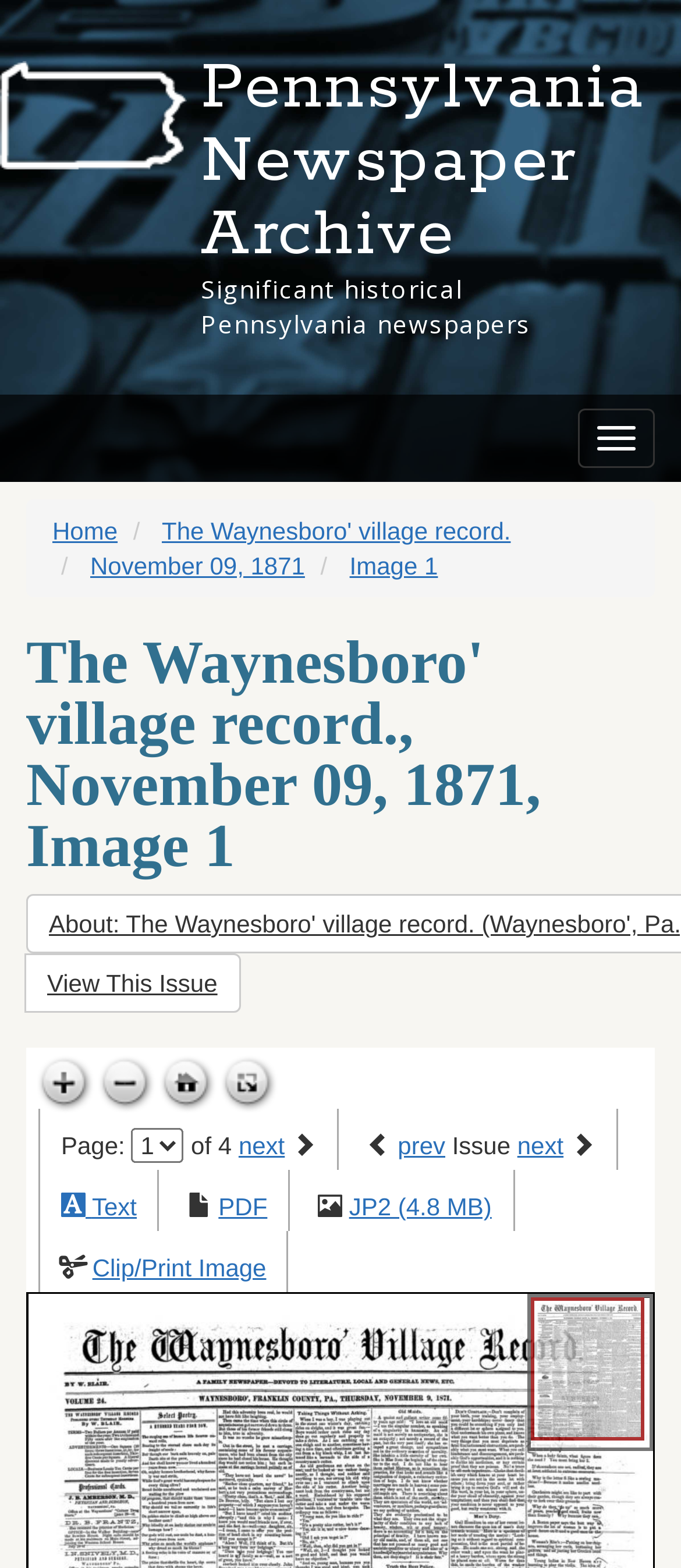Please give the bounding box coordinates of the area that should be clicked to fulfill the following instruction: "Zoom in". The coordinates should be in the format of four float numbers from 0 to 1, i.e., [left, top, right, bottom].

[0.047, 0.672, 0.137, 0.71]